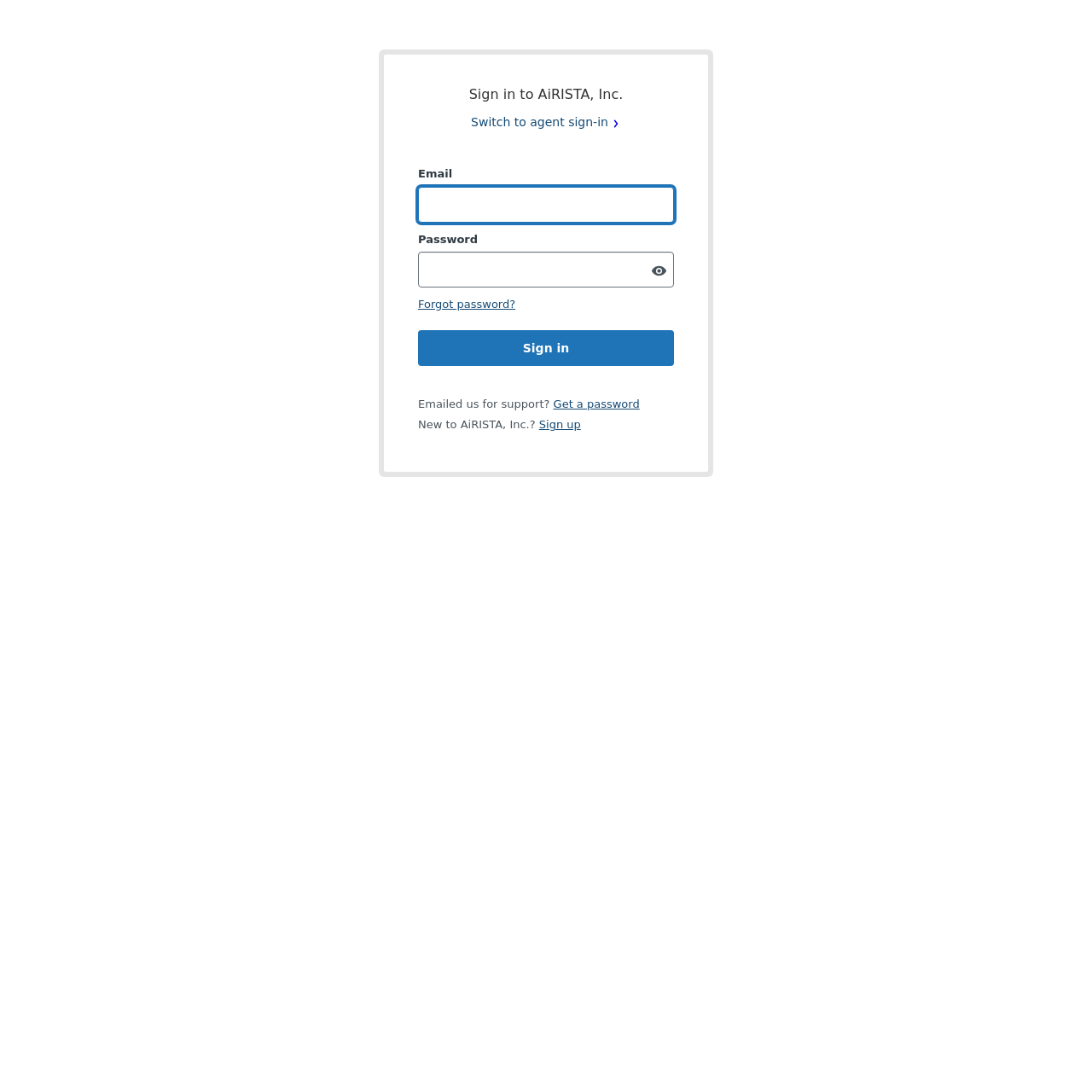Observe the image and answer the following question in detail: Is there an option to show password?

The webpage has a switch labeled 'Show password' which is unchecked by default. This indicates that users have the option to show their password if they want to.